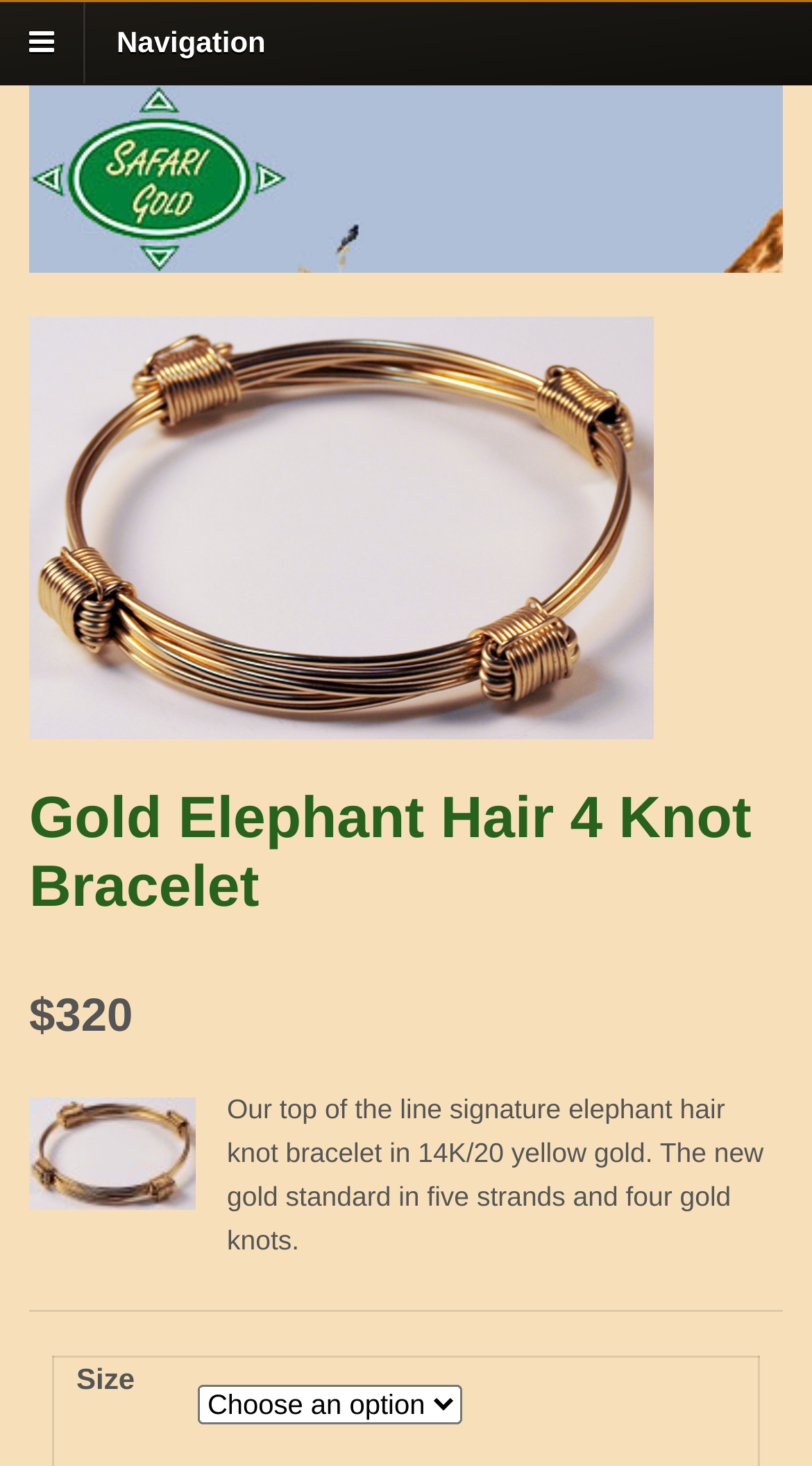Determine the bounding box coordinates for the UI element described. Format the coordinates as (top-left x, top-left y, bottom-right x, bottom-right y) and ensure all values are between 0 and 1. Element description: Navigation

[0.105, 0.007, 0.363, 0.05]